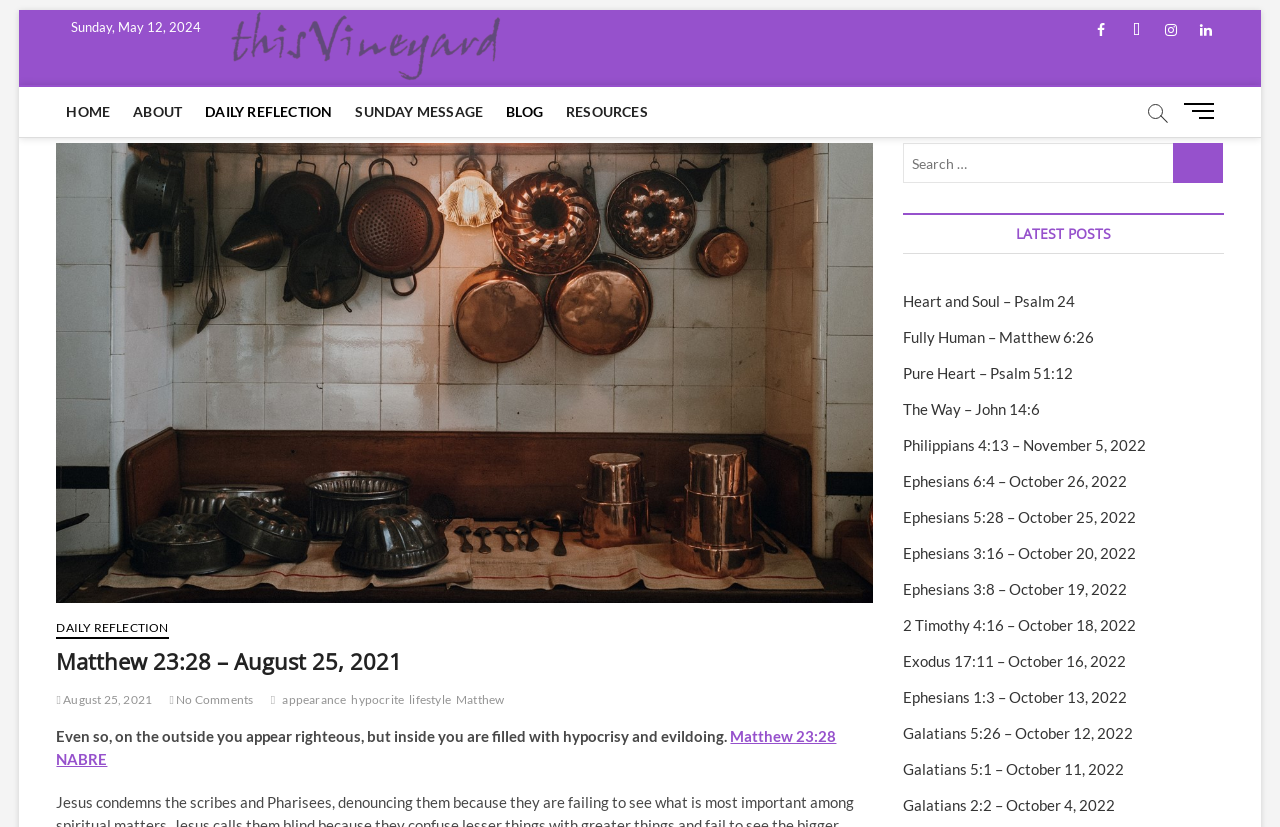Identify the bounding box coordinates for the element that needs to be clicked to fulfill this instruction: "Learn more about utility bodies". Provide the coordinates in the format of four float numbers between 0 and 1: [left, top, right, bottom].

None